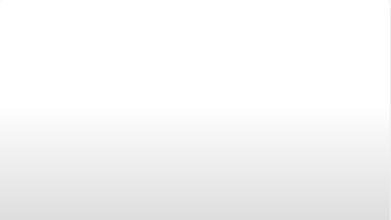Explain the details of the image you are viewing.

The image is a visual representation associated with the article titled "TikTok Tags AI-Generated Content as Douyin Develops Similar Standards." This article discusses TikTok's implementation of tagging for AI-generated content and the concurrent development of similar standards by Douyin, its Chinese counterpart. The image likely serves to enhance the reader's understanding of this topic, visually depicting elements related to AI, TikTok, or content creation, although specific details from the image are not discernible. The article is part of a broader exploration of how social media platforms are evolving to handle AI-generated content responsibly.